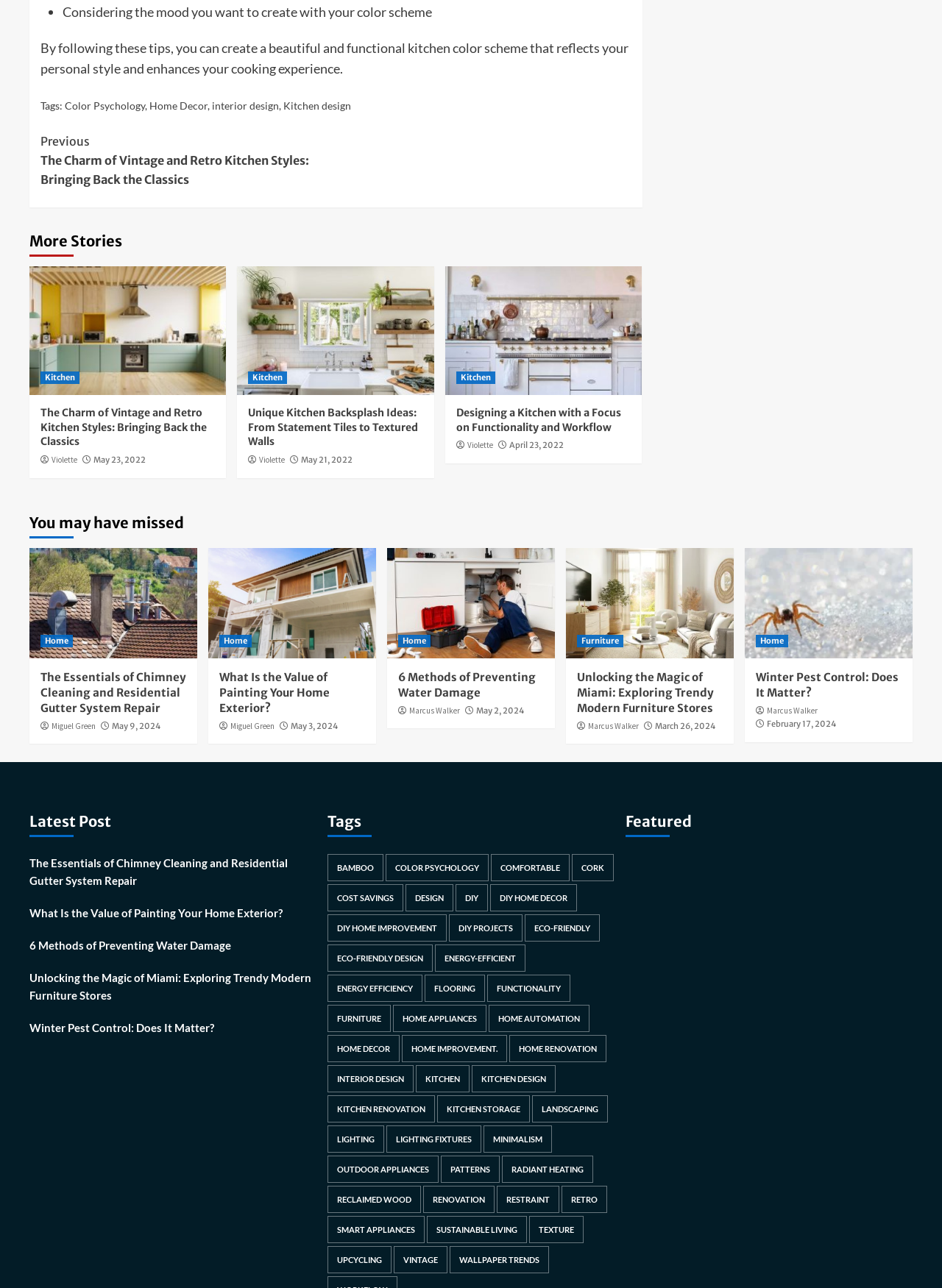Identify the bounding box coordinates of the element to click to follow this instruction: 'Learn about 'Designing a Kitchen with a Focus on Functionality and Workflow''. Ensure the coordinates are four float values between 0 and 1, provided as [left, top, right, bottom].

[0.484, 0.315, 0.67, 0.338]